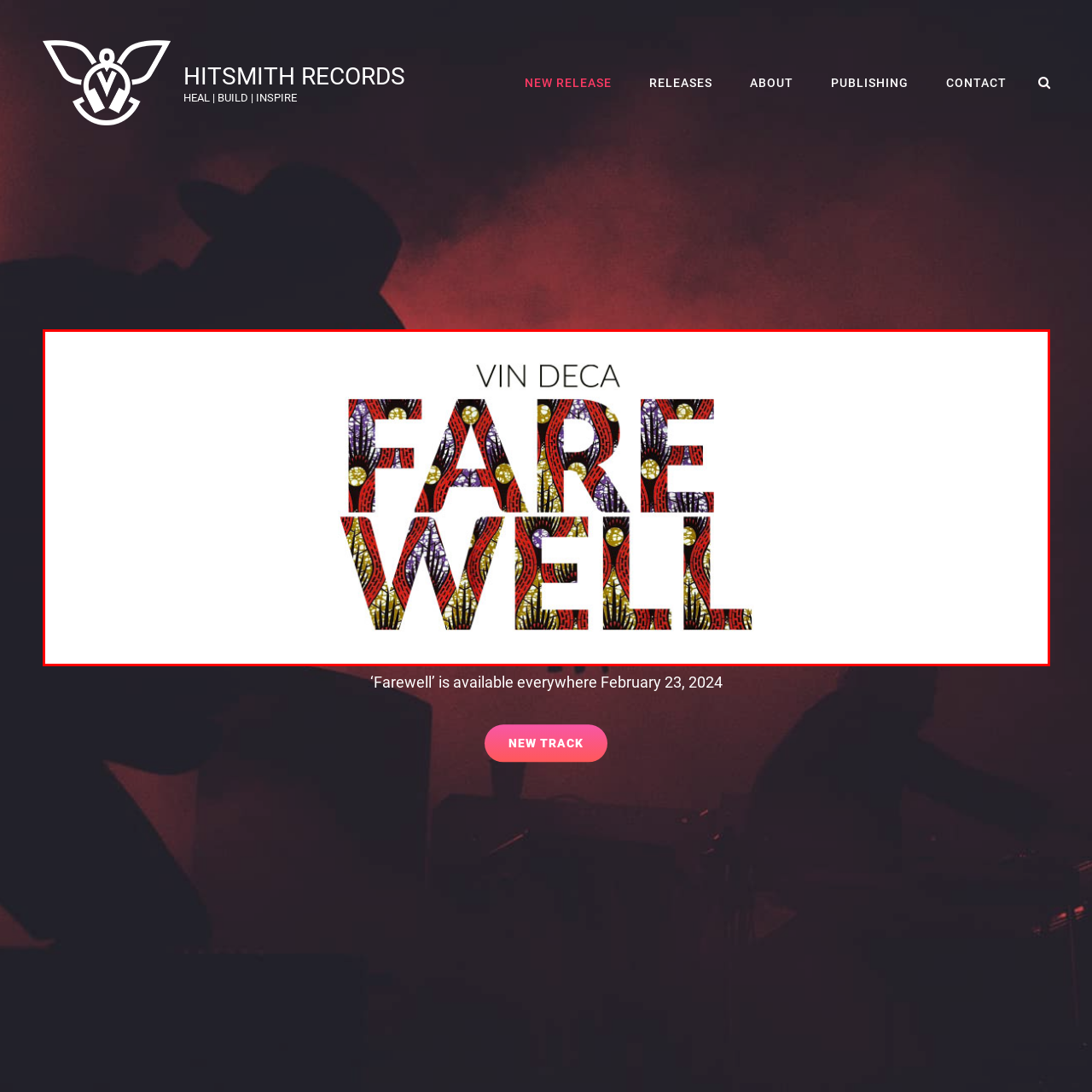Pay special attention to the segment of the image inside the red box and offer a detailed answer to the question that follows, based on what you see: When will the artwork be available?

The image is associated with the announcement of its availability on February 23, 2024, under the label Hitsmith Records, which suggests that the artwork will be released on this specific date.